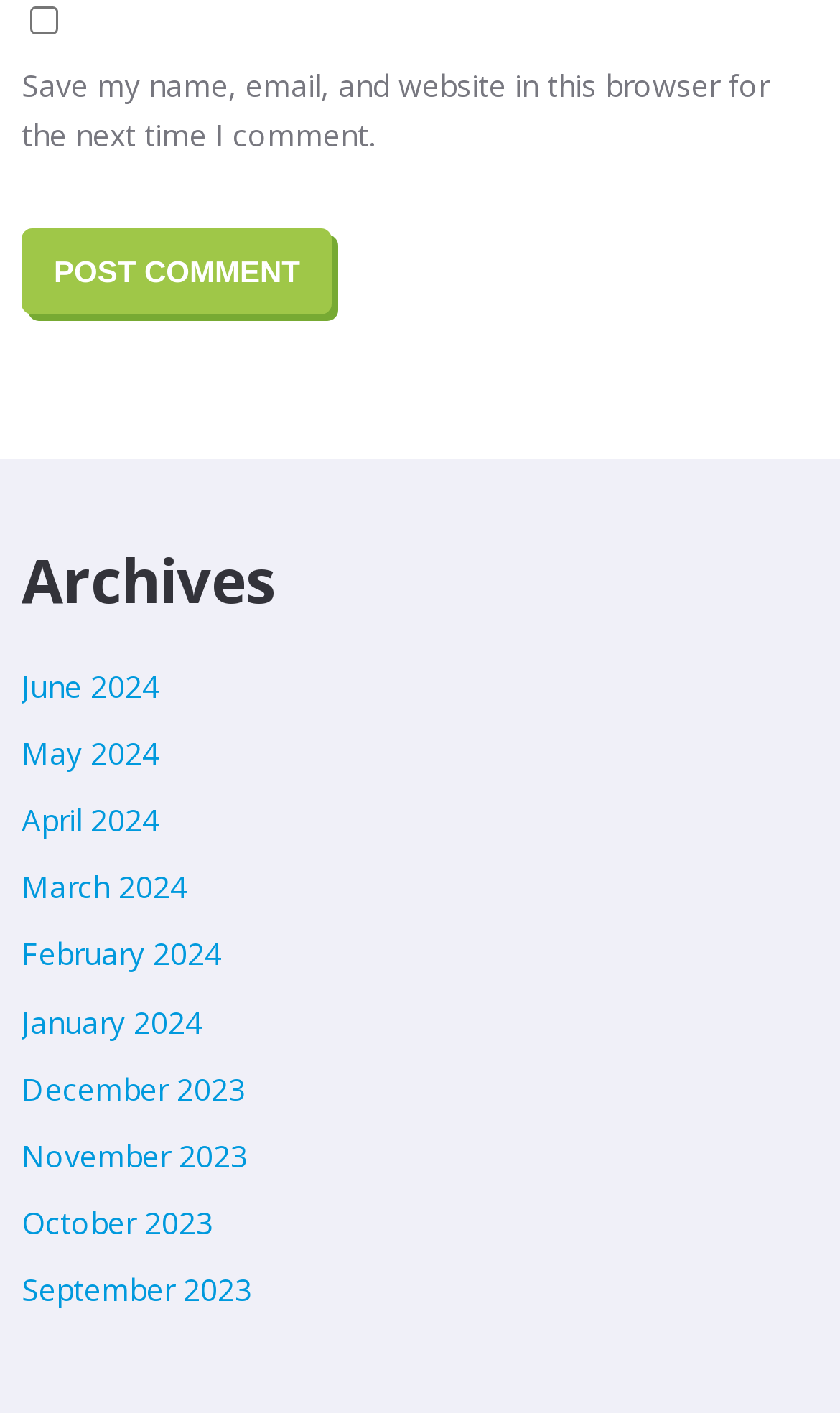What is the category of the links listed?
Answer the question based on the image using a single word or a brief phrase.

Archives